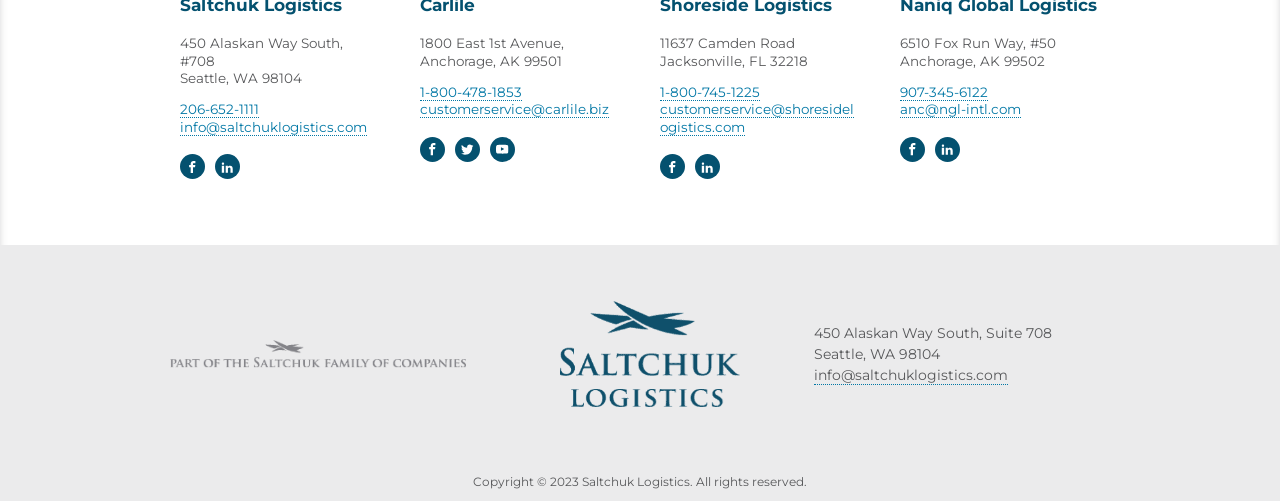How many social media links are there for Shoreside Logistics?
Please provide a single word or phrase as your answer based on the image.

3